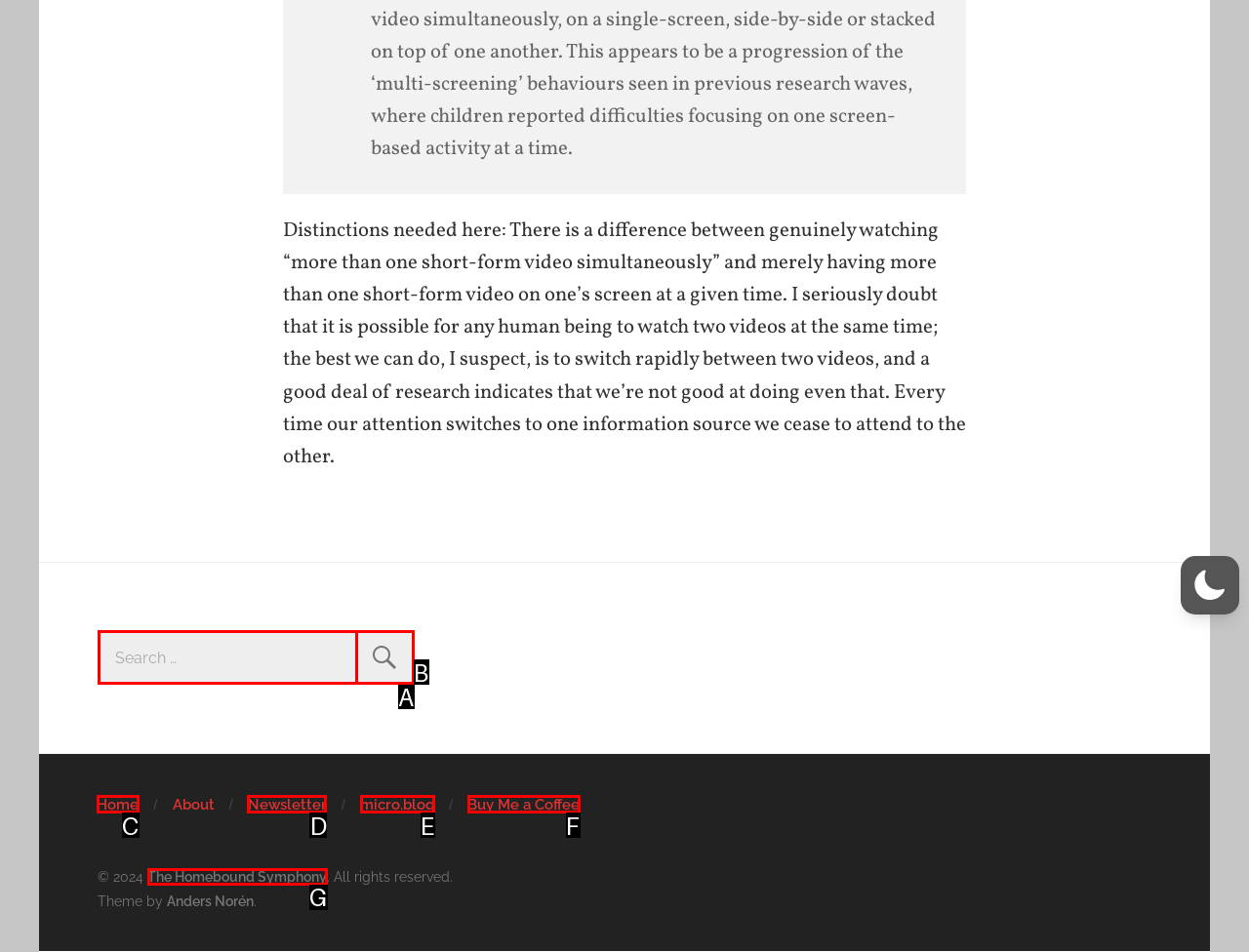Given the description: The Homebound Symphony, identify the matching HTML element. Provide the letter of the correct option.

G